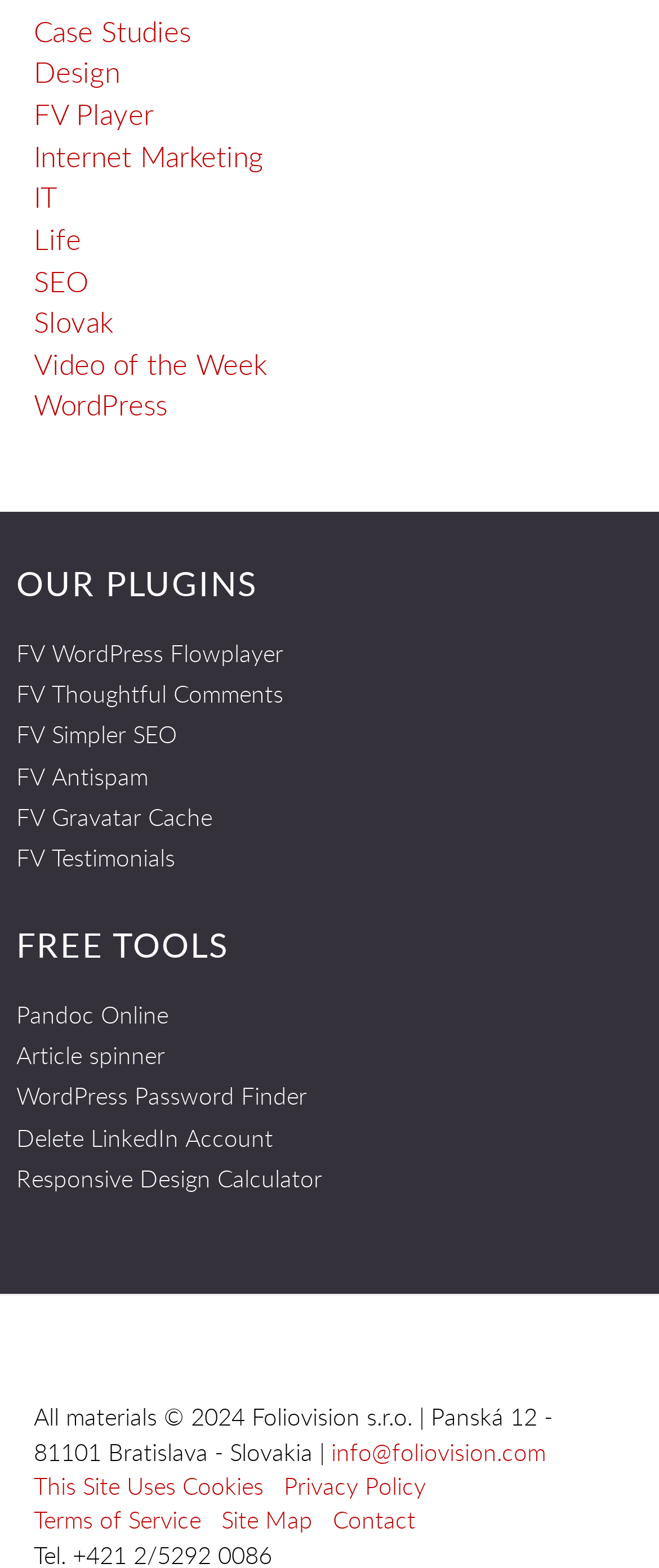What is the address of the company behind this website?
Please use the visual content to give a single word or phrase answer.

Panská 12 - 81101 Bratislava - Slovakia